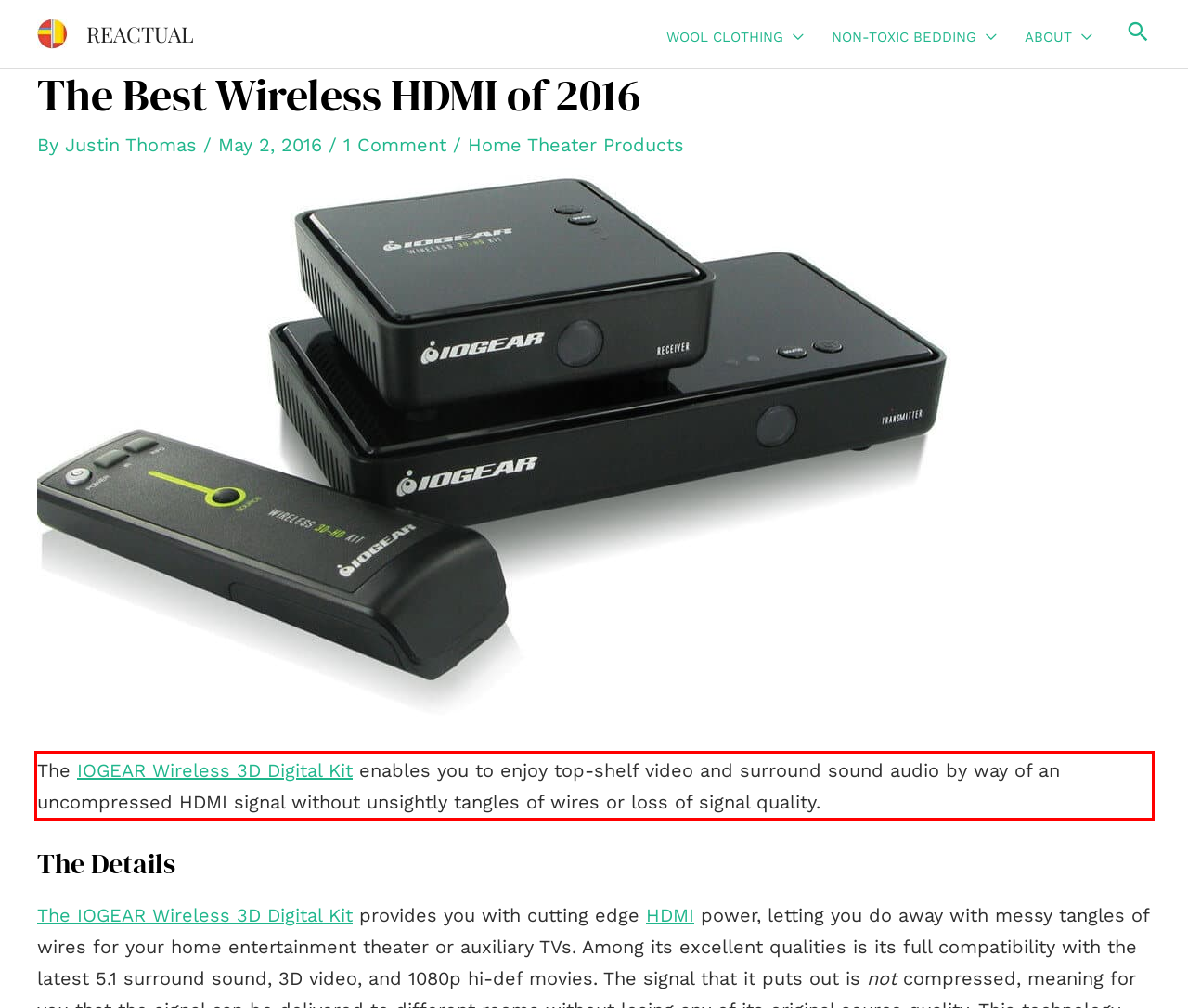You are given a screenshot showing a webpage with a red bounding box. Perform OCR to capture the text within the red bounding box.

The IOGEAR Wireless 3D Digital Kit enables you to enjoy top-shelf video and surround sound audio by way of an uncompressed HDMI signal without unsightly tangles of wires or loss of signal quality.